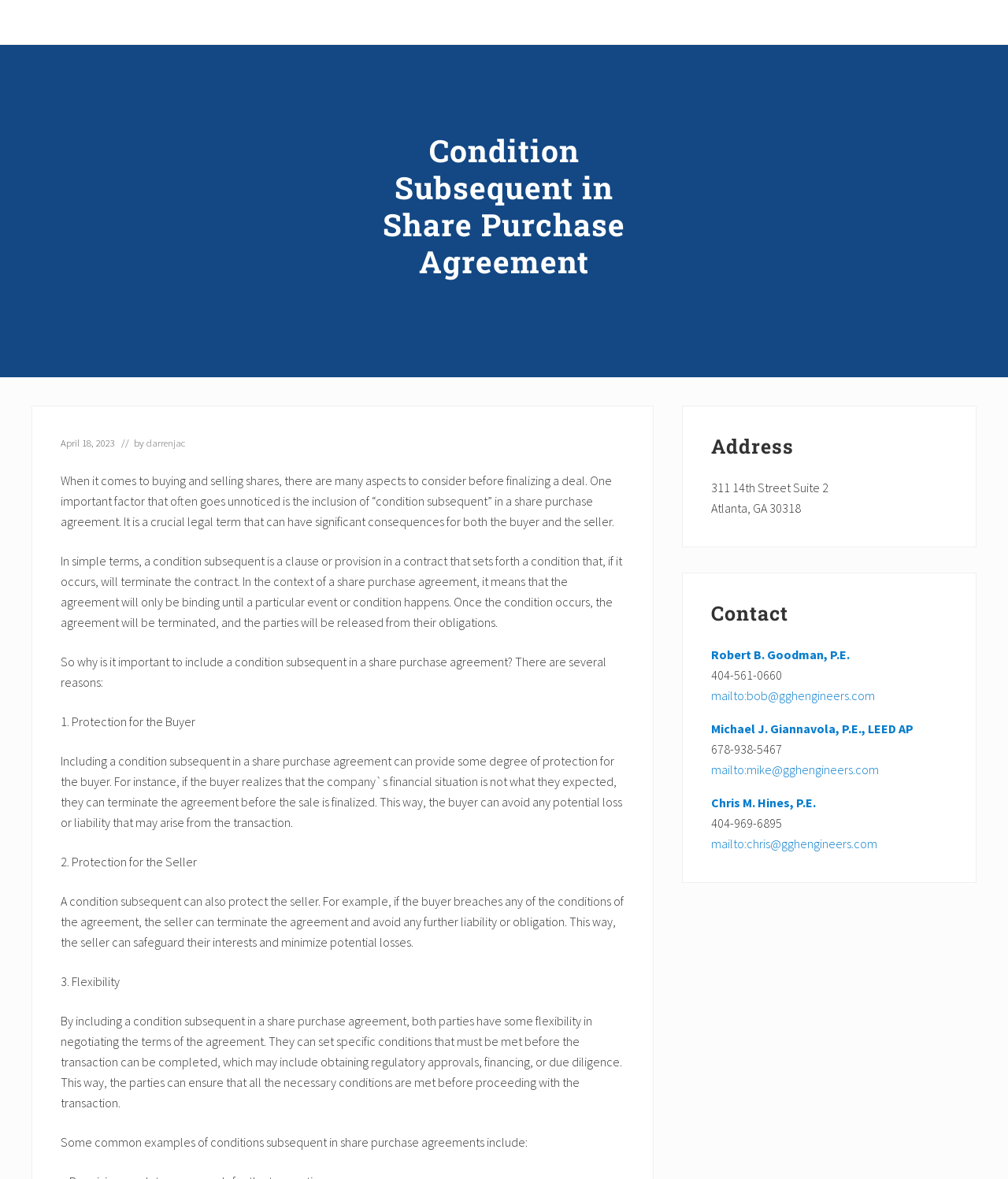What is the author of the article?
Please utilize the information in the image to give a detailed response to the question.

The author of the article can be found in the header section of the webpage, where it says 'April 18, 2023 by darrenjac'.